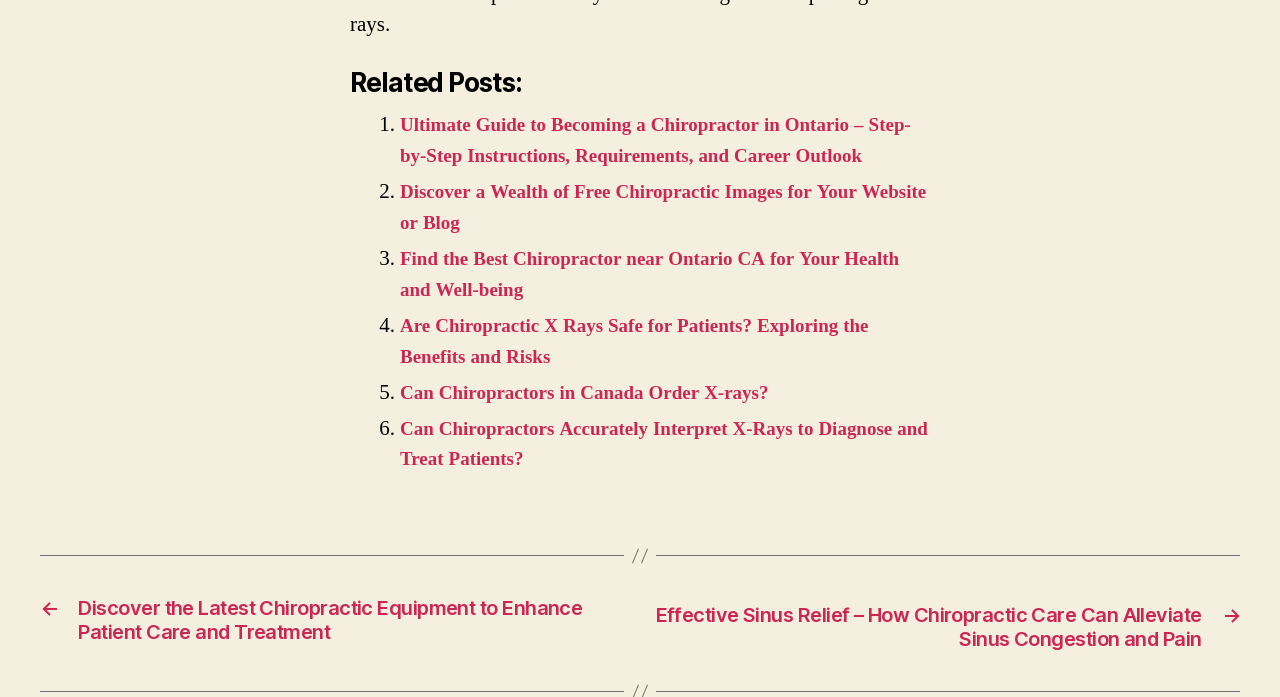Specify the bounding box coordinates of the region I need to click to perform the following instruction: "Explore the Best Chiropractor near Ontario CA". The coordinates must be four float numbers in the range of 0 to 1, i.e., [left, top, right, bottom].

[0.312, 0.4, 0.689, 0.483]